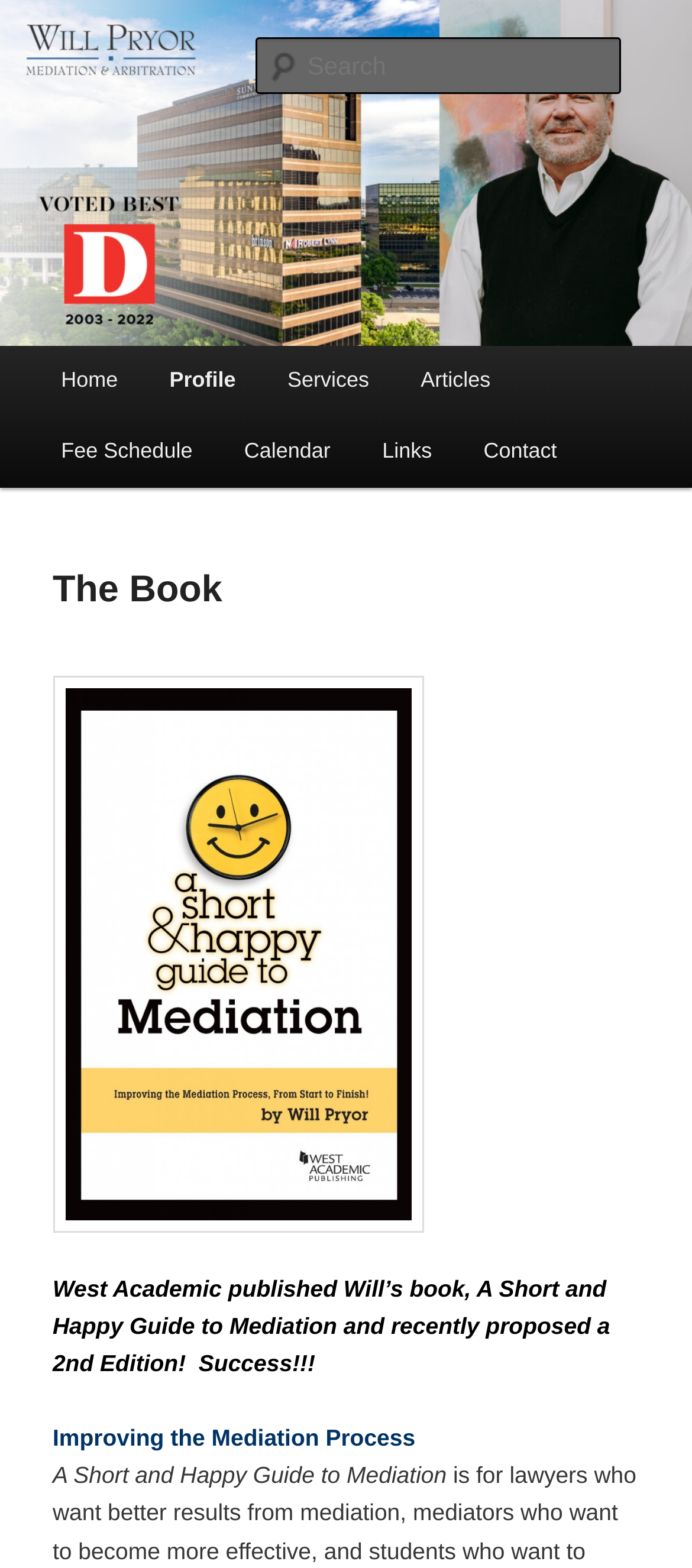Locate the bounding box of the UI element based on this description: "Profile". Provide four float numbers between 0 and 1 as [left, top, right, bottom].

[0.208, 0.221, 0.378, 0.266]